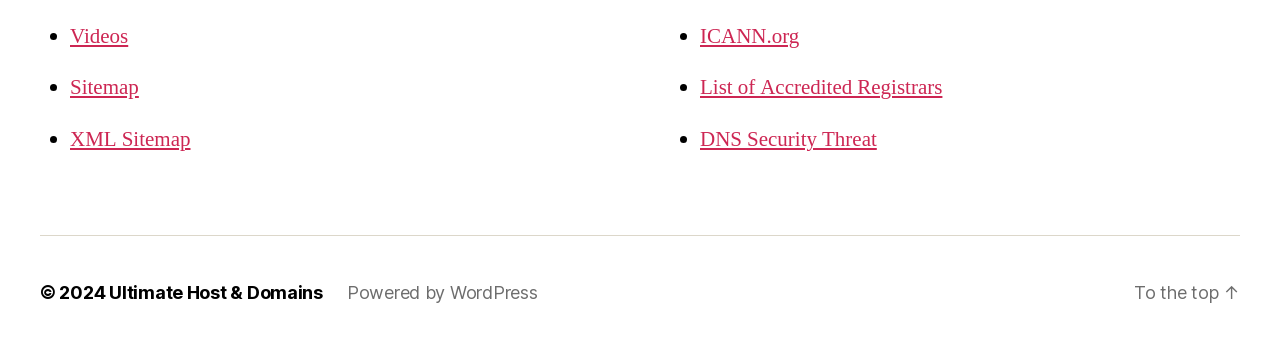Reply to the question below using a single word or brief phrase:
How many links are there in total?

9